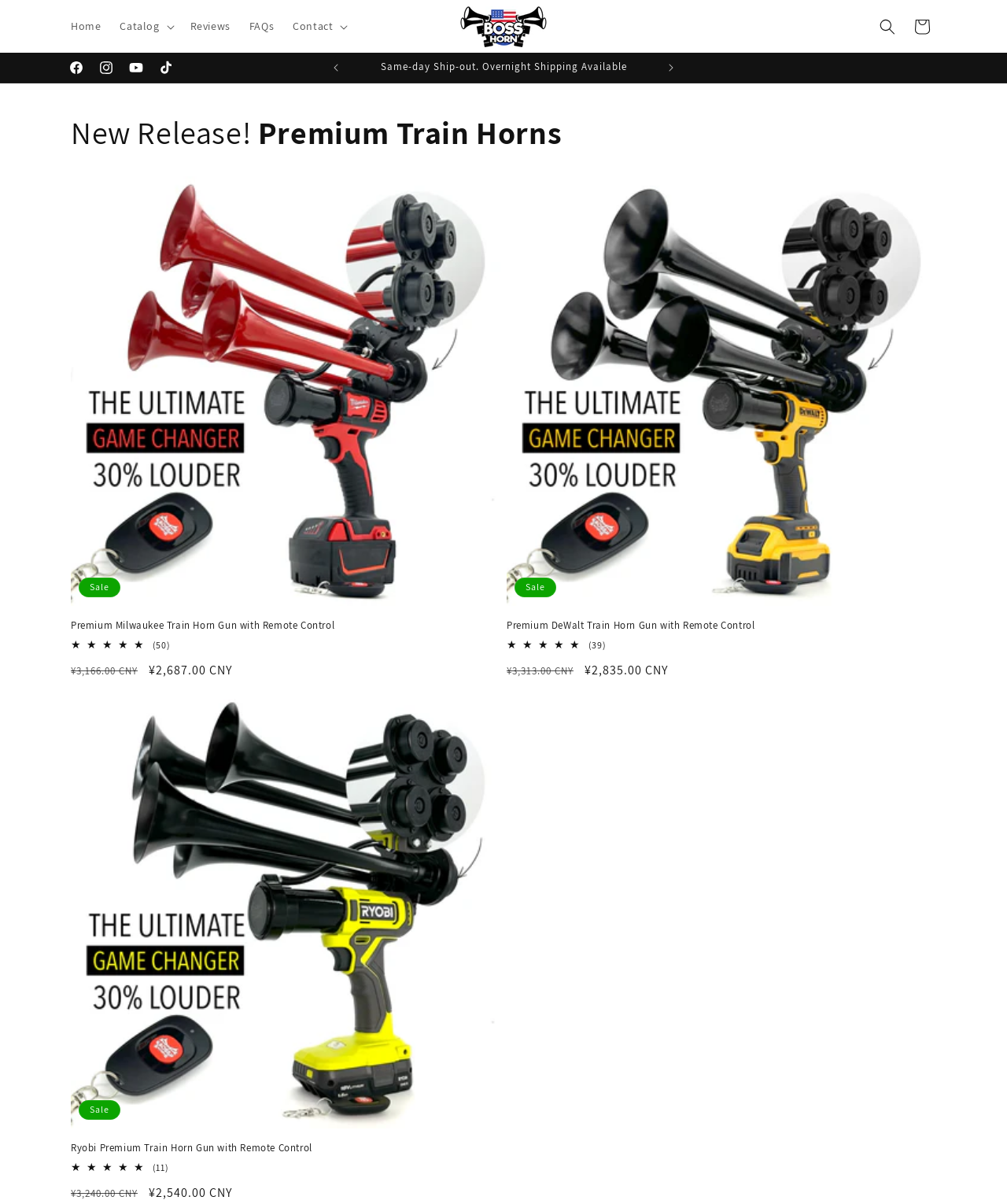How many types of train horns are displayed on the webpage?
Identify the answer in the screenshot and reply with a single word or phrase.

Three